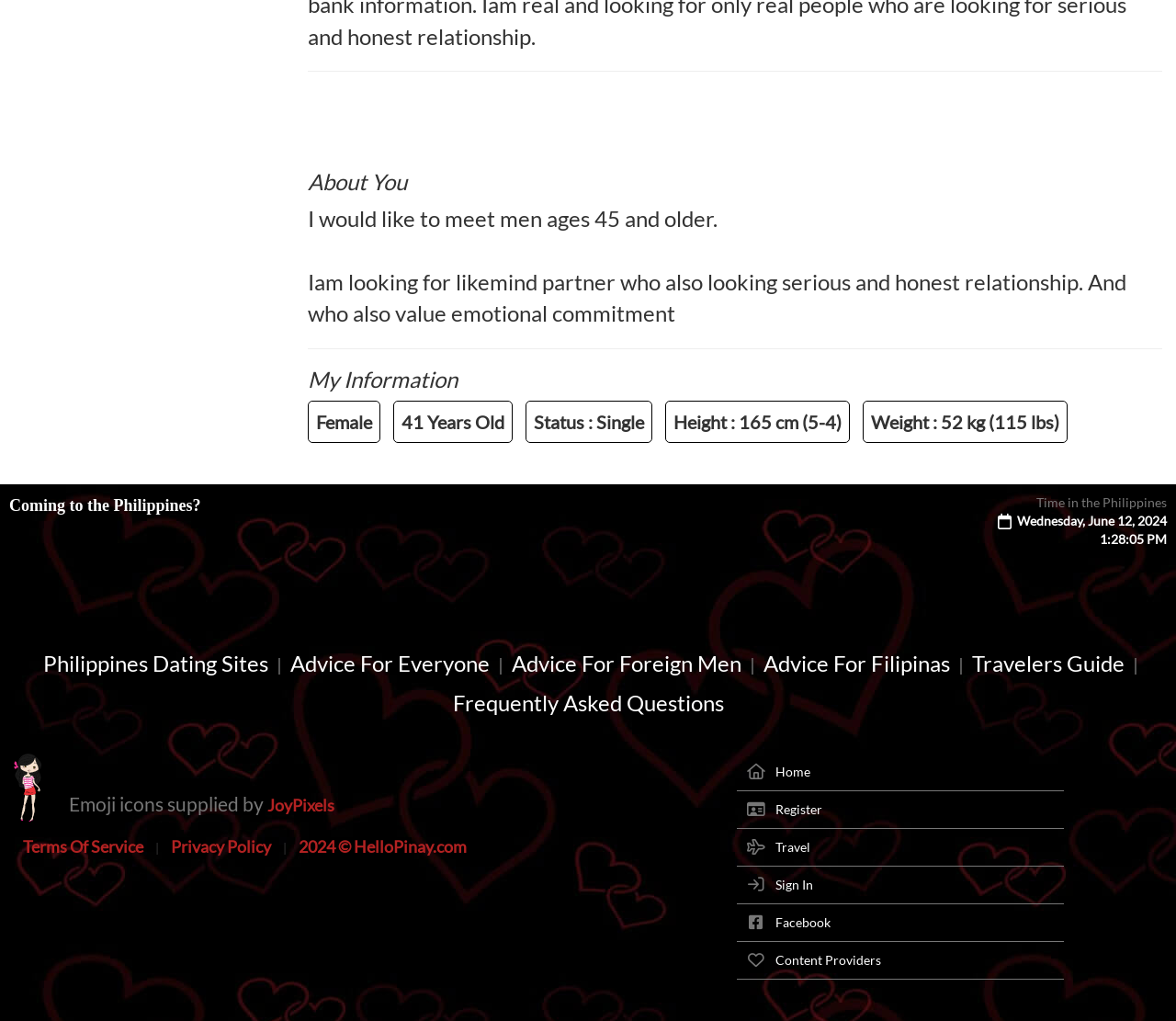Find the bounding box coordinates of the clickable area that will achieve the following instruction: "Click on 'Travelers Guide'".

[0.822, 0.637, 0.96, 0.663]